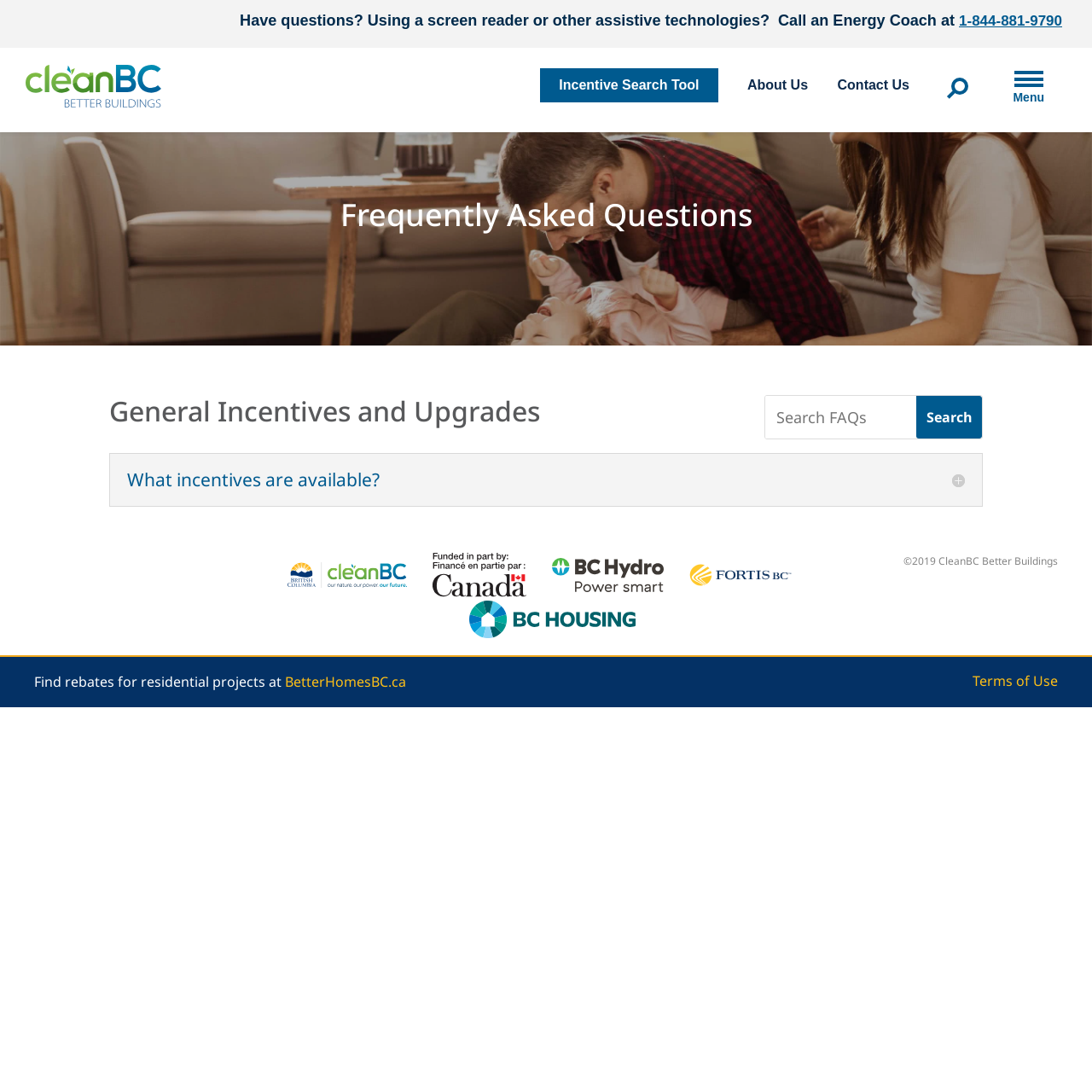Using the format (top-left x, top-left y, bottom-right x, bottom-right y), provide the bounding box coordinates for the described UI element. All values should be floating point numbers between 0 and 1: Incentive Search Tool

[0.495, 0.062, 0.657, 0.094]